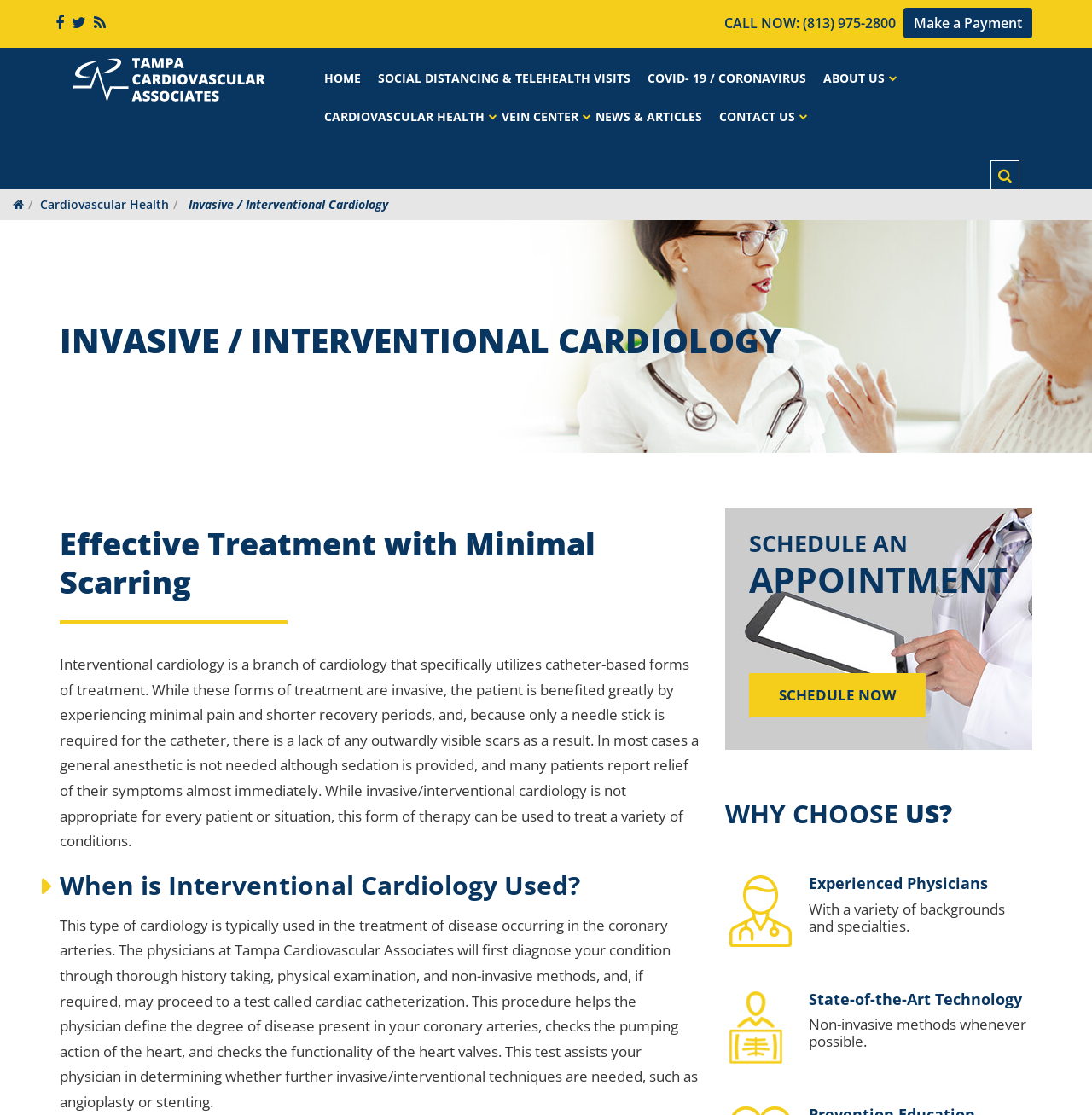Locate the bounding box coordinates of the element that should be clicked to fulfill the instruction: "Call now".

[0.735, 0.012, 0.82, 0.029]